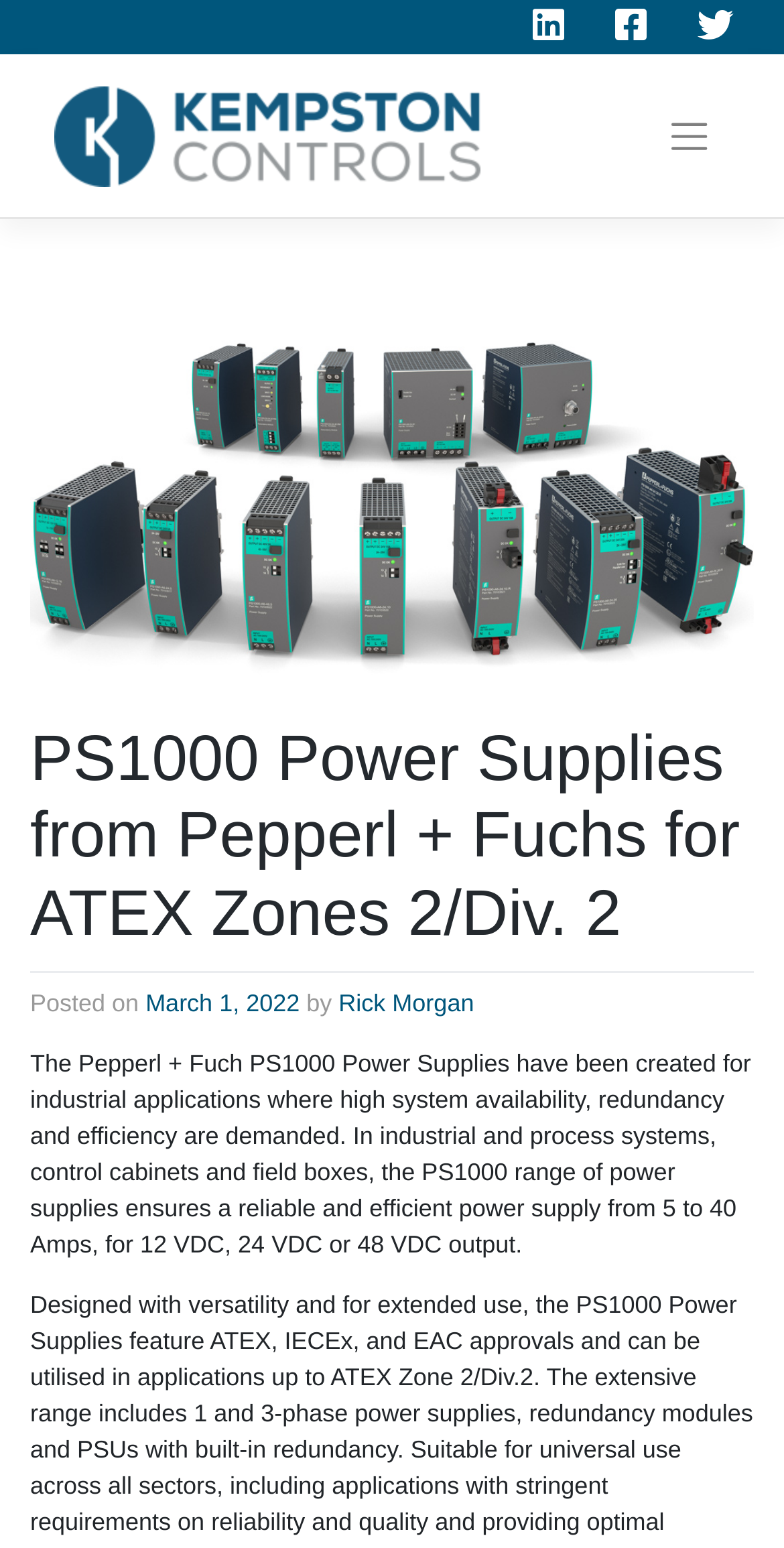Use a single word or phrase to answer the question: 
What is the range of output voltage?

12 VDC, 24 VDC or 48 VDC